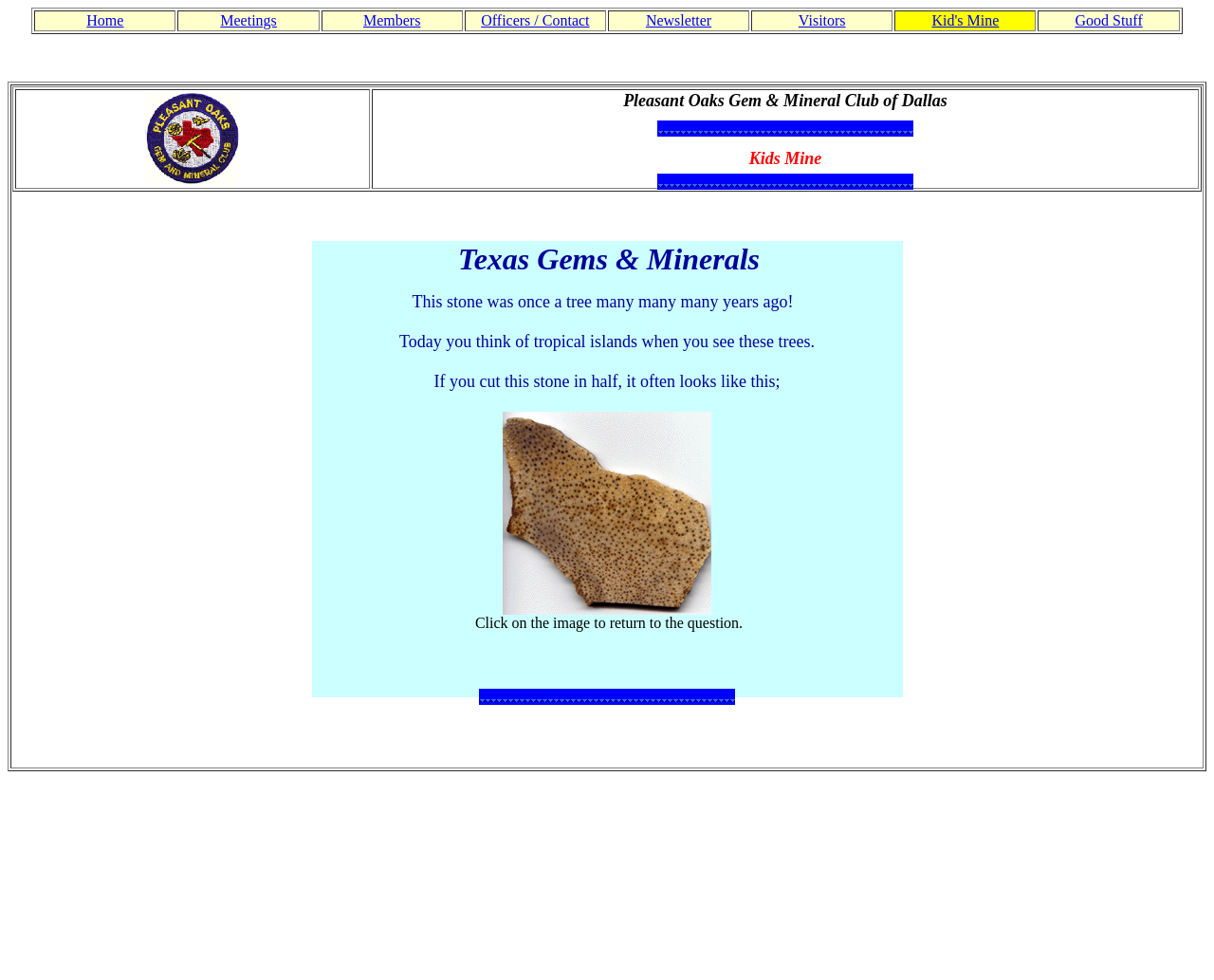Produce a meticulous description of the webpage.

The webpage is titled "Kids Mine" and appears to be a website for a children's organization or club. At the top of the page, there is a navigation menu with 9 links: "Home", "Meetings", "Members", "Officers / Contact", "Newsletter", "Visitors", "Kid's Mine", "Good Stuff", and others. These links are evenly spaced and take up the entire width of the page.

Below the navigation menu, there is a large section that takes up most of the page. This section is divided into two columns. The left column contains an image, and the right column has a heading that reads "Pleasant Oaks Gem & Mineral Club of Dallas" and two smaller images below it.

Below this section, there is a large block of text that describes a type of stone, including its history and characteristics. The text is accompanied by a link to an image, which is likely a picture of the stone. The text and link are centered on the page.

At the bottom of the page, there is a small image and some whitespace. The overall layout of the page is simple and easy to navigate, with clear headings and concise text.